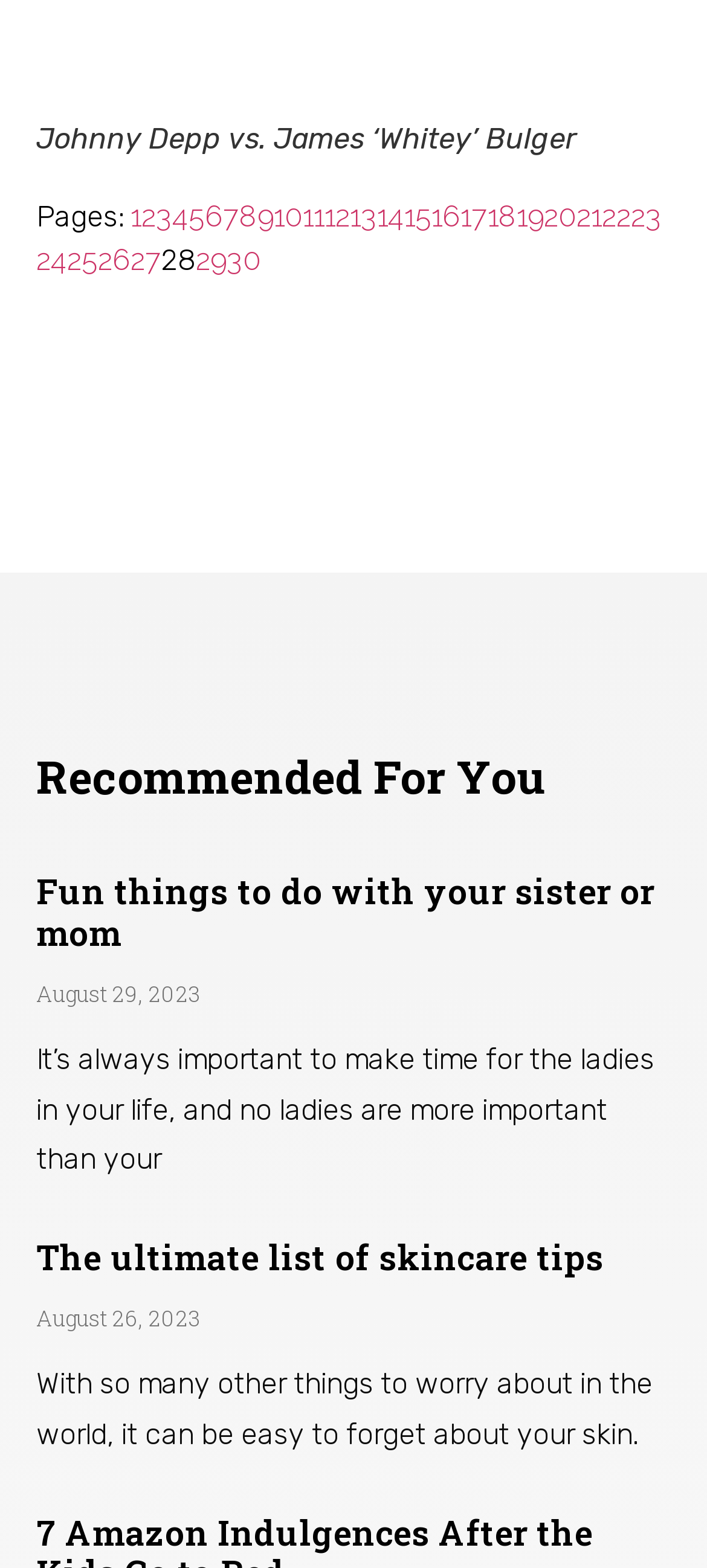What is the topic of the recommended article? Look at the image and give a one-word or short phrase answer.

Fun things to do with your sister or mom